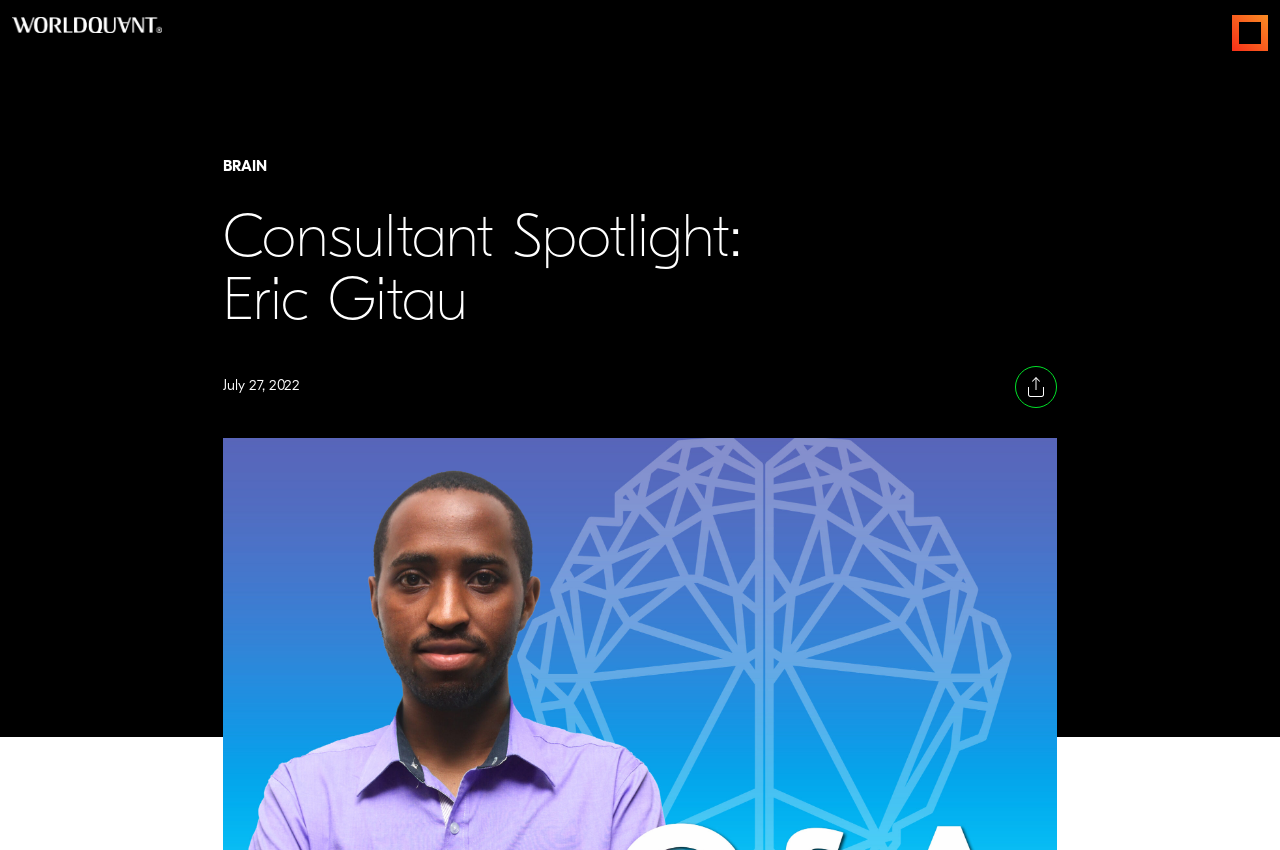What is the name of the firm?
Refer to the image and provide a thorough answer to the question.

I inferred the answer by understanding the context of the webpage, which appears to be about a consultant spotlight, and the firm's name is not explicitly mentioned. However, based on the meta description, I know that the webpage is about WorldQuant, a quantitative asset management firm.